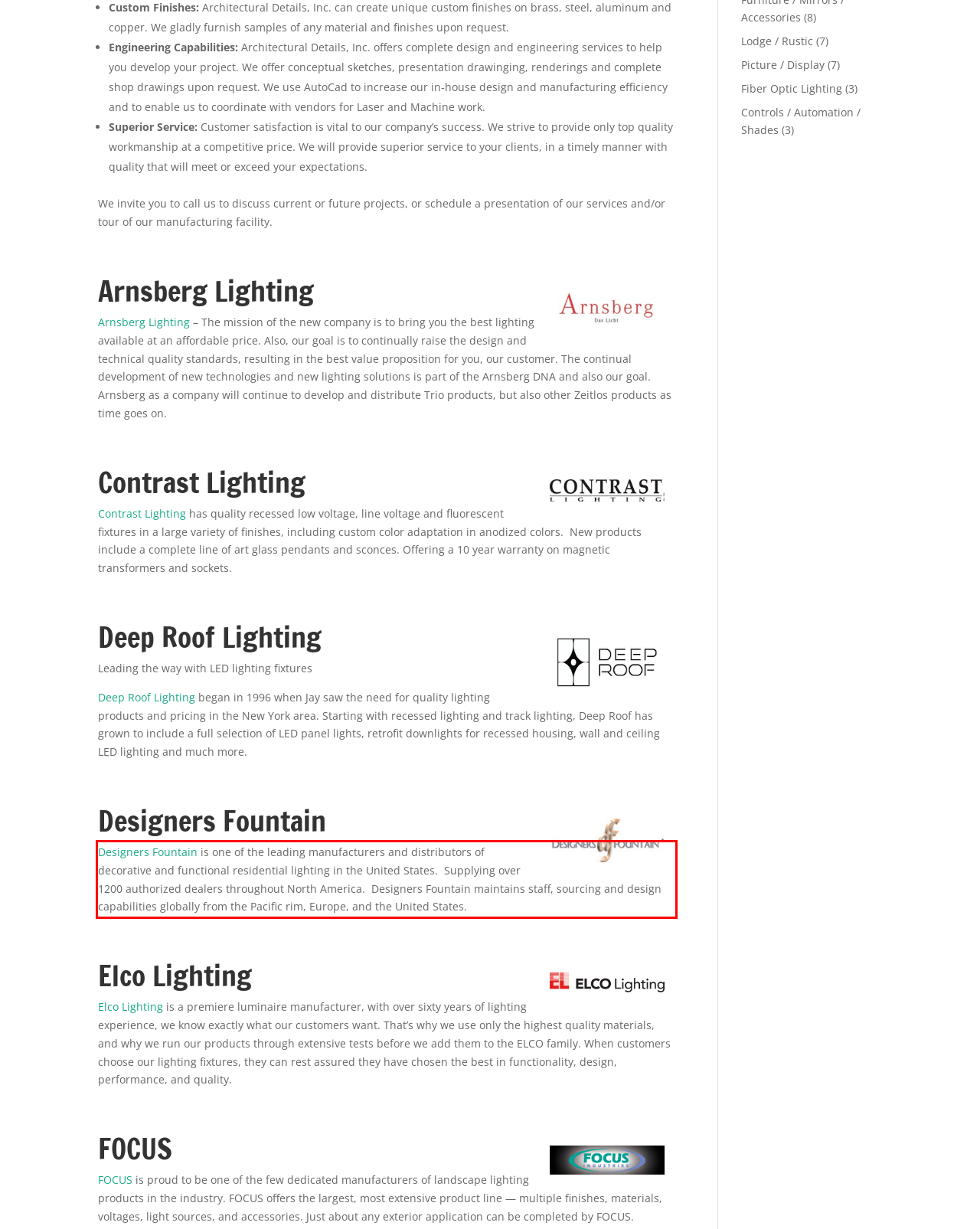From the given screenshot of a webpage, identify the red bounding box and extract the text content within it.

Designers Fountain is one of the leading manufacturers and distributors of decorative and functional residential lighting in the United States. Supplying over 1200 authorized dealers throughout North America. Designers Fountain maintains staff, sourcing and design capabilities globally from the Pacific rim, Europe, and the United States.